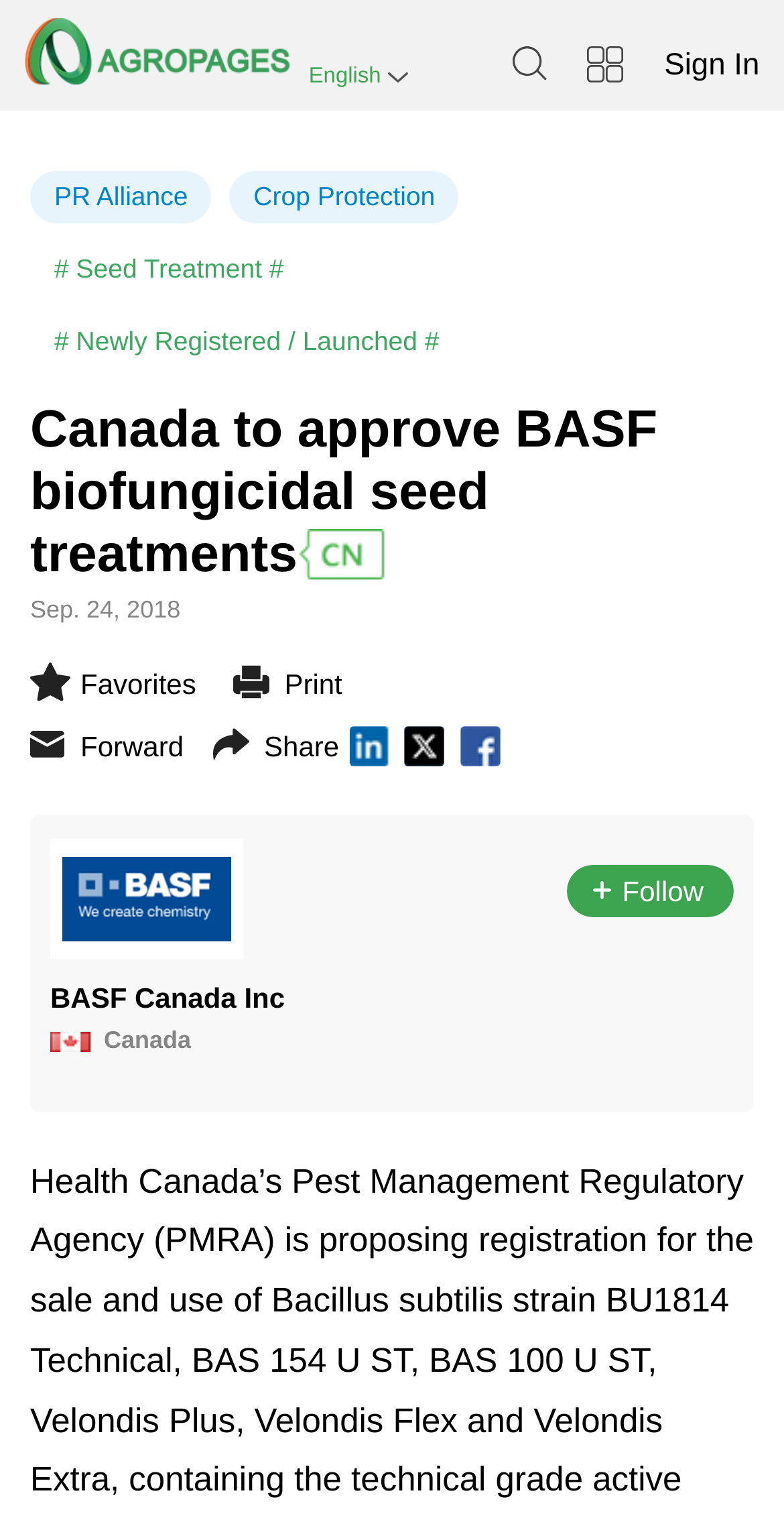Identify the bounding box coordinates for the region to click in order to carry out this instruction: "Share the article". Provide the coordinates using four float numbers between 0 and 1, formatted as [left, top, right, bottom].

[0.337, 0.479, 0.433, 0.5]